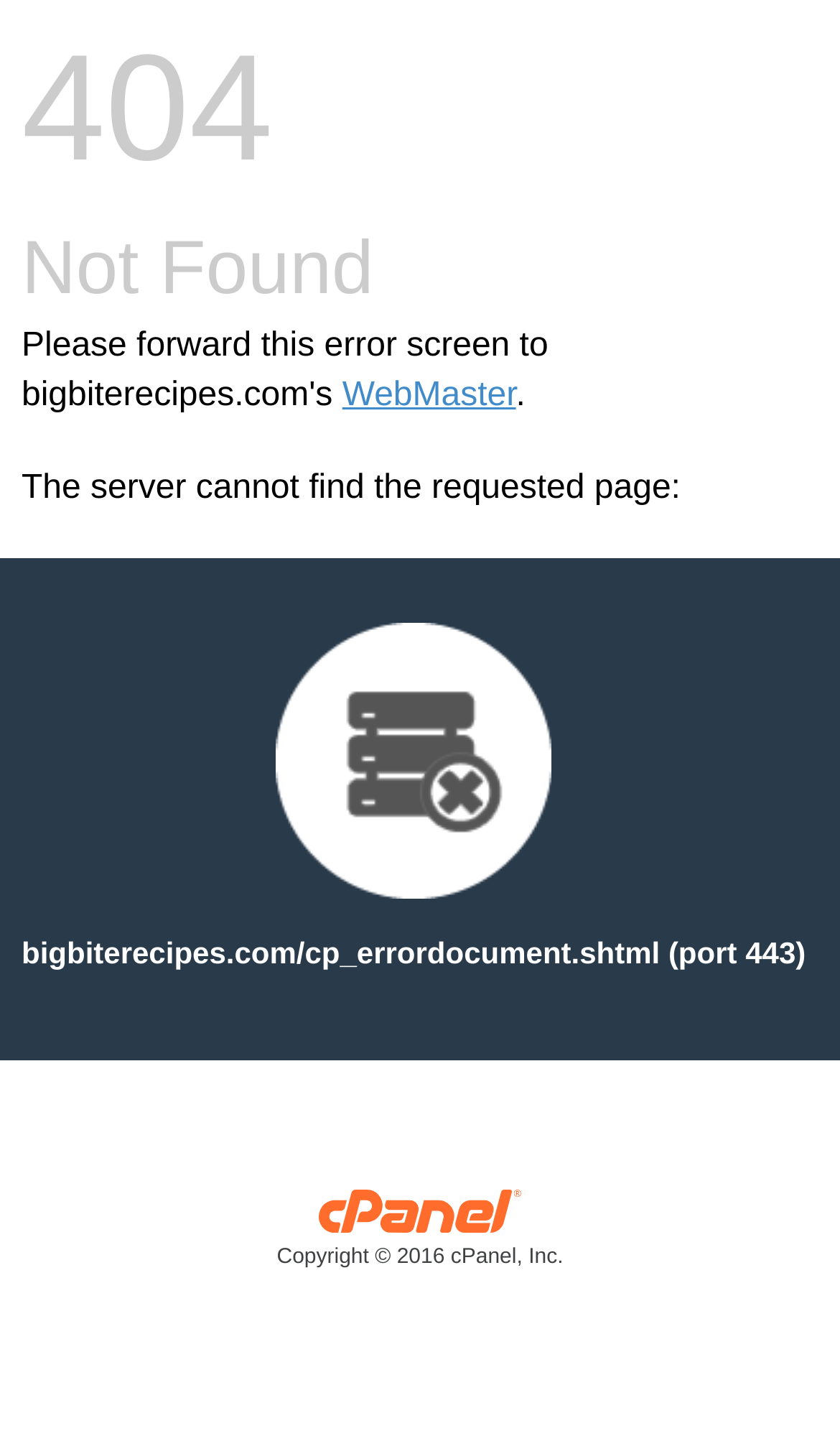Provide an in-depth caption for the elements present on the webpage.

The webpage displays a "404 Not Found" error message. At the top, there is a link to "WebMaster" positioned slightly to the right of center, accompanied by a period. Below this, a paragraph of text explains that "The server cannot find the requested page:". 

To the right of this text, there is an image that takes up a significant portion of the page. 

Further down, there is a line of text providing more information about the error, specifically the URL "bigbiterecipes.com/cp_errordocument.shtml (port 443)". 

At the very bottom of the page, there is a copyright notice from "cPanel, Inc. Copyright © 2016 cPanel, Inc." which includes a link and a small image of the cPanel, Inc. logo, positioned to the right of the text.